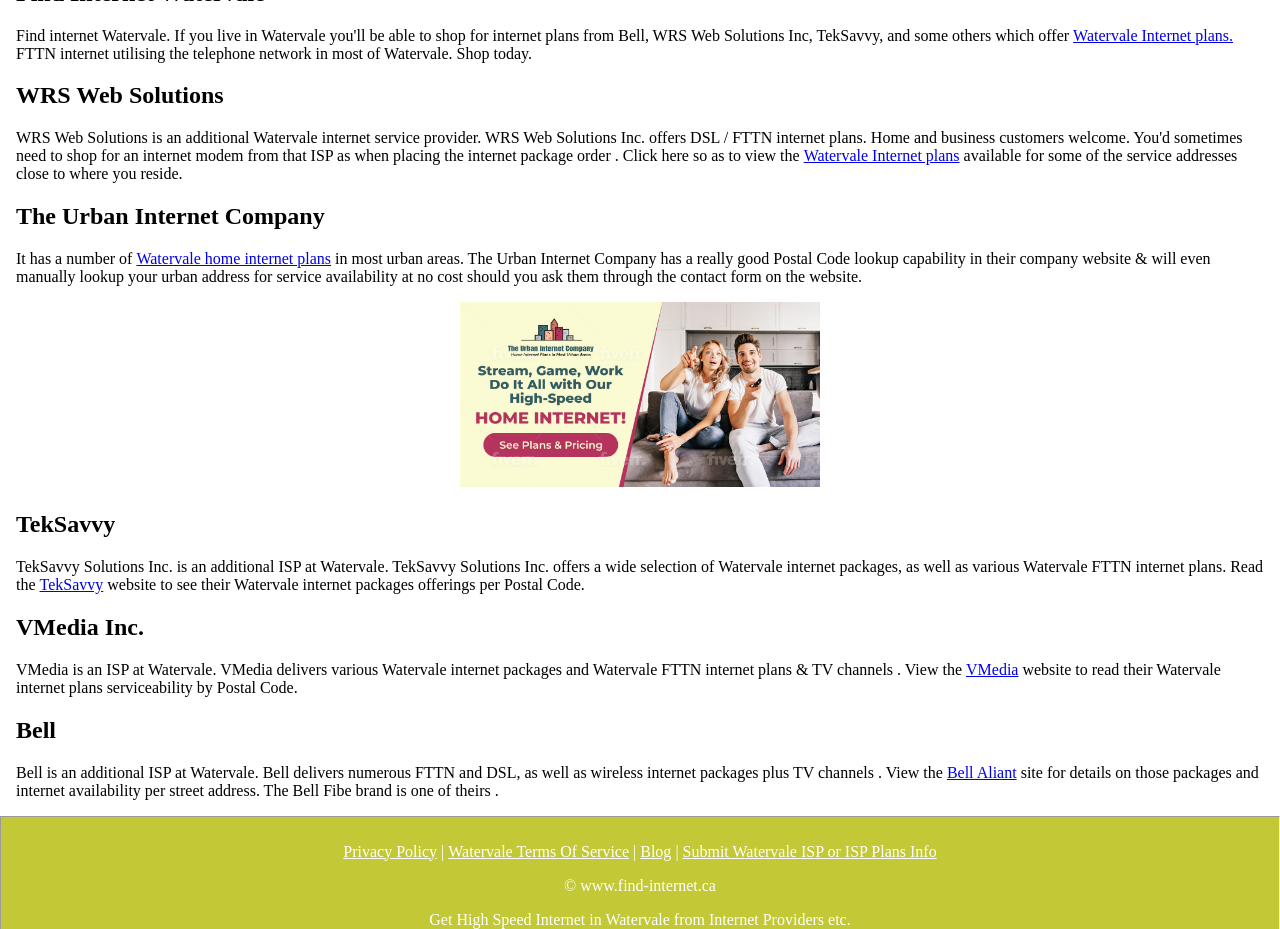Find the bounding box of the web element that fits this description: "Bell Aliant".

[0.74, 0.822, 0.794, 0.841]